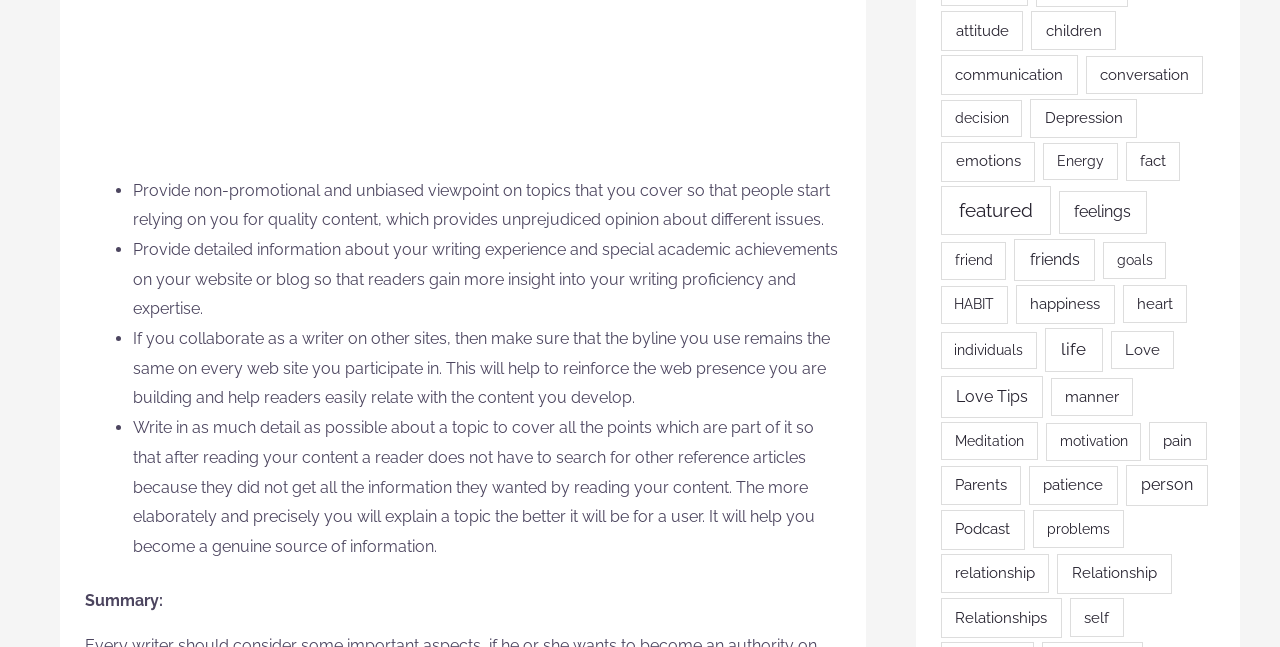Identify the bounding box coordinates of the specific part of the webpage to click to complete this instruction: "Click on the 'attitude' link".

[0.735, 0.017, 0.8, 0.08]